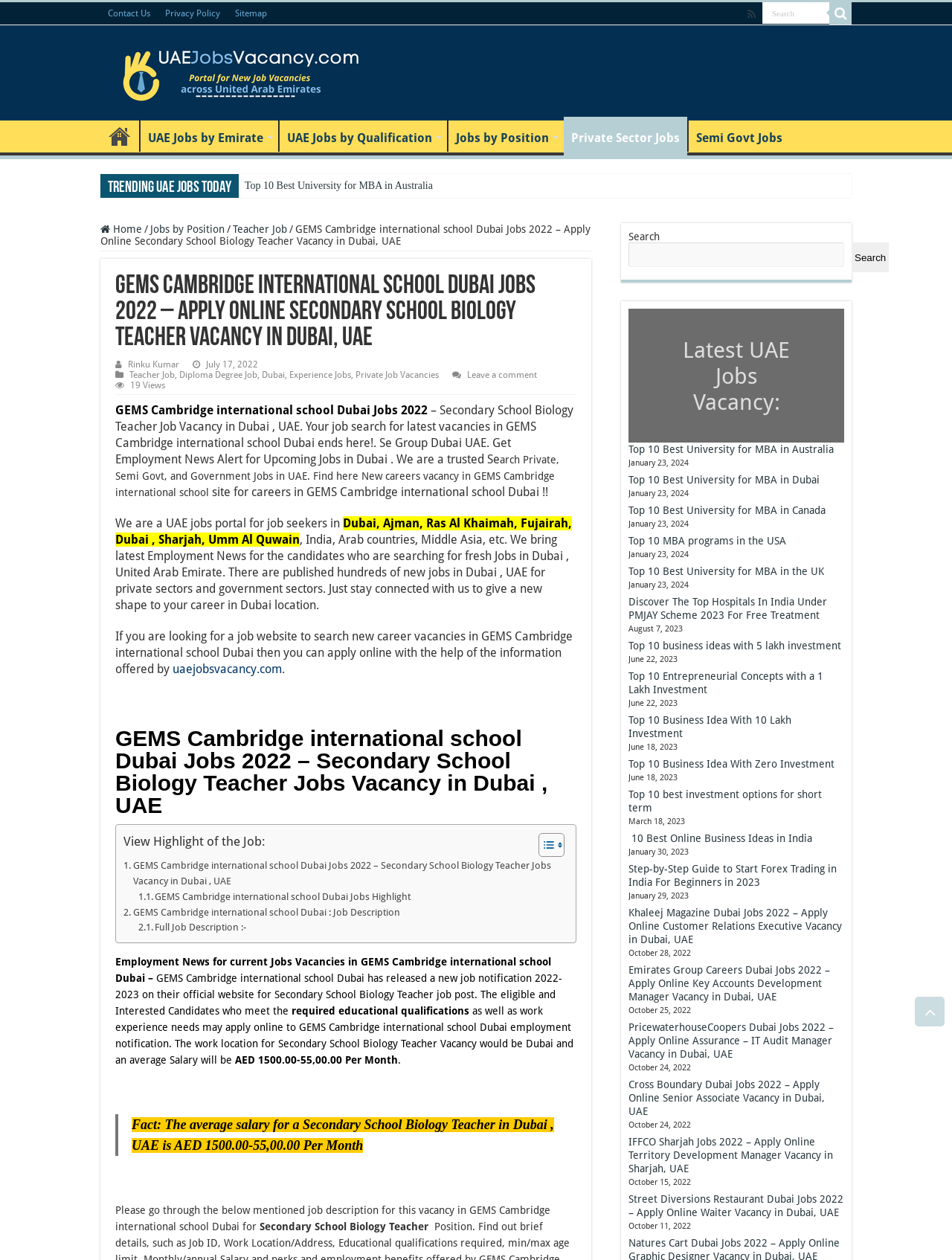Give a one-word or short-phrase answer to the following question: 
What is the name of the school advertising the job?

GEMS Cambridge international school Dubai